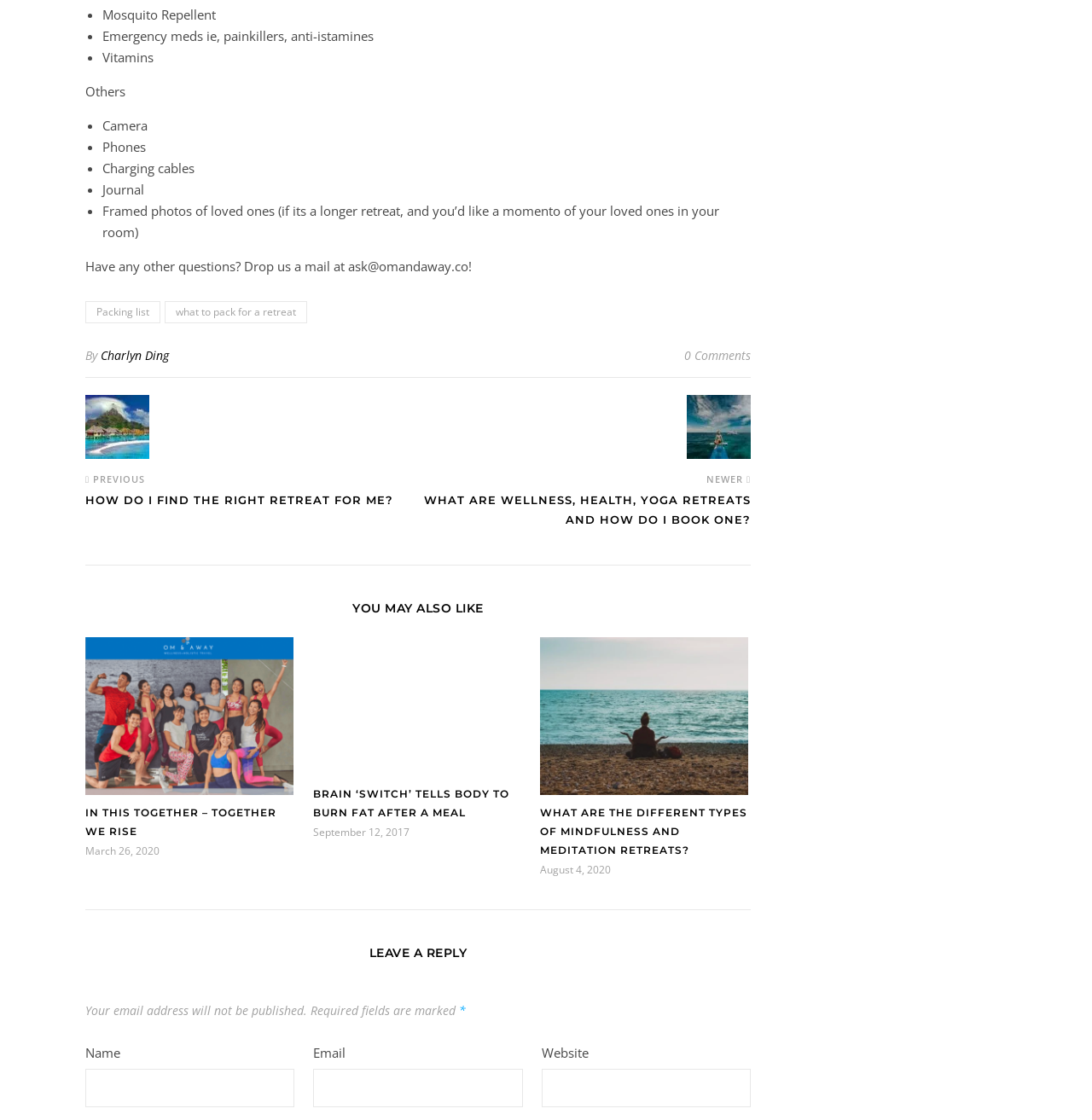Predict the bounding box coordinates of the UI element that matches this description: "Packing list". The coordinates should be in the format [left, top, right, bottom] with each value between 0 and 1.

[0.078, 0.269, 0.147, 0.289]